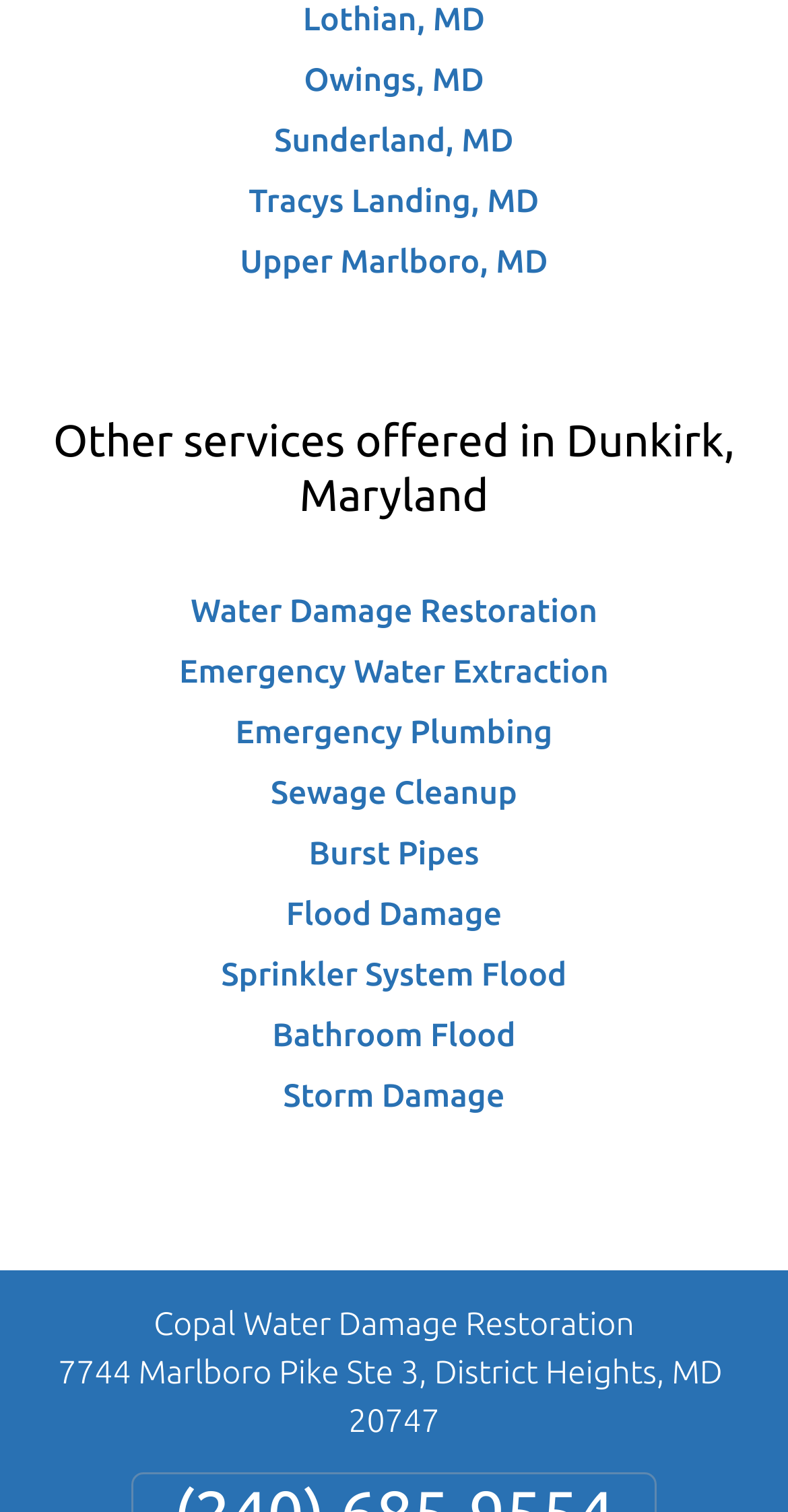What type of services are offered by Copal Water Damage Restoration?
Please provide a comprehensive answer based on the visual information in the image.

Based on the links and text on the webpage, I can infer that Copal Water Damage Restoration offers various water damage restoration services, including water damage restoration, emergency water extraction, sewage cleanup, and others.